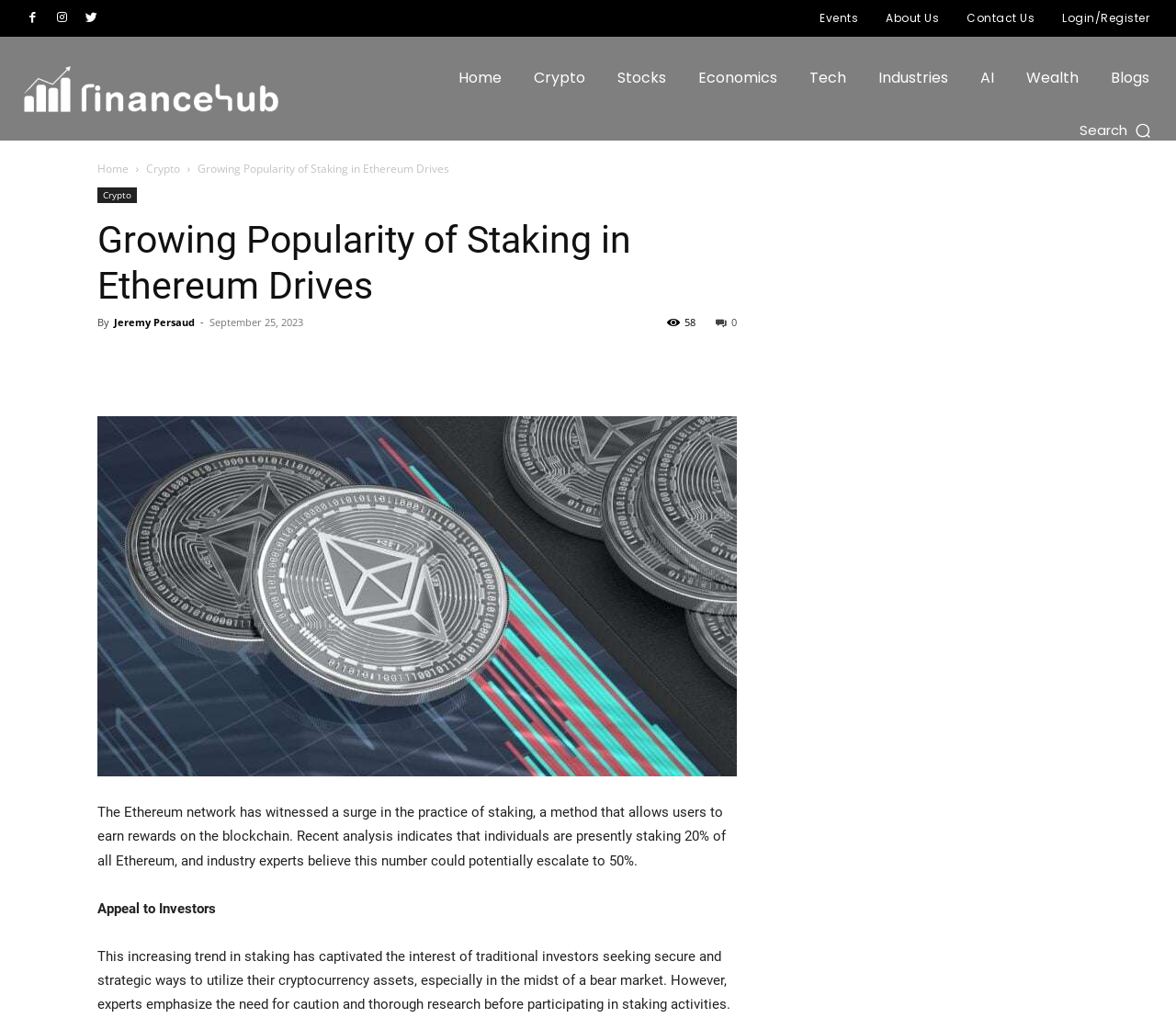Please specify the bounding box coordinates of the element that should be clicked to execute the given instruction: 'Read the article by Jeremy Persaud'. Ensure the coordinates are four float numbers between 0 and 1, expressed as [left, top, right, bottom].

[0.097, 0.31, 0.166, 0.323]